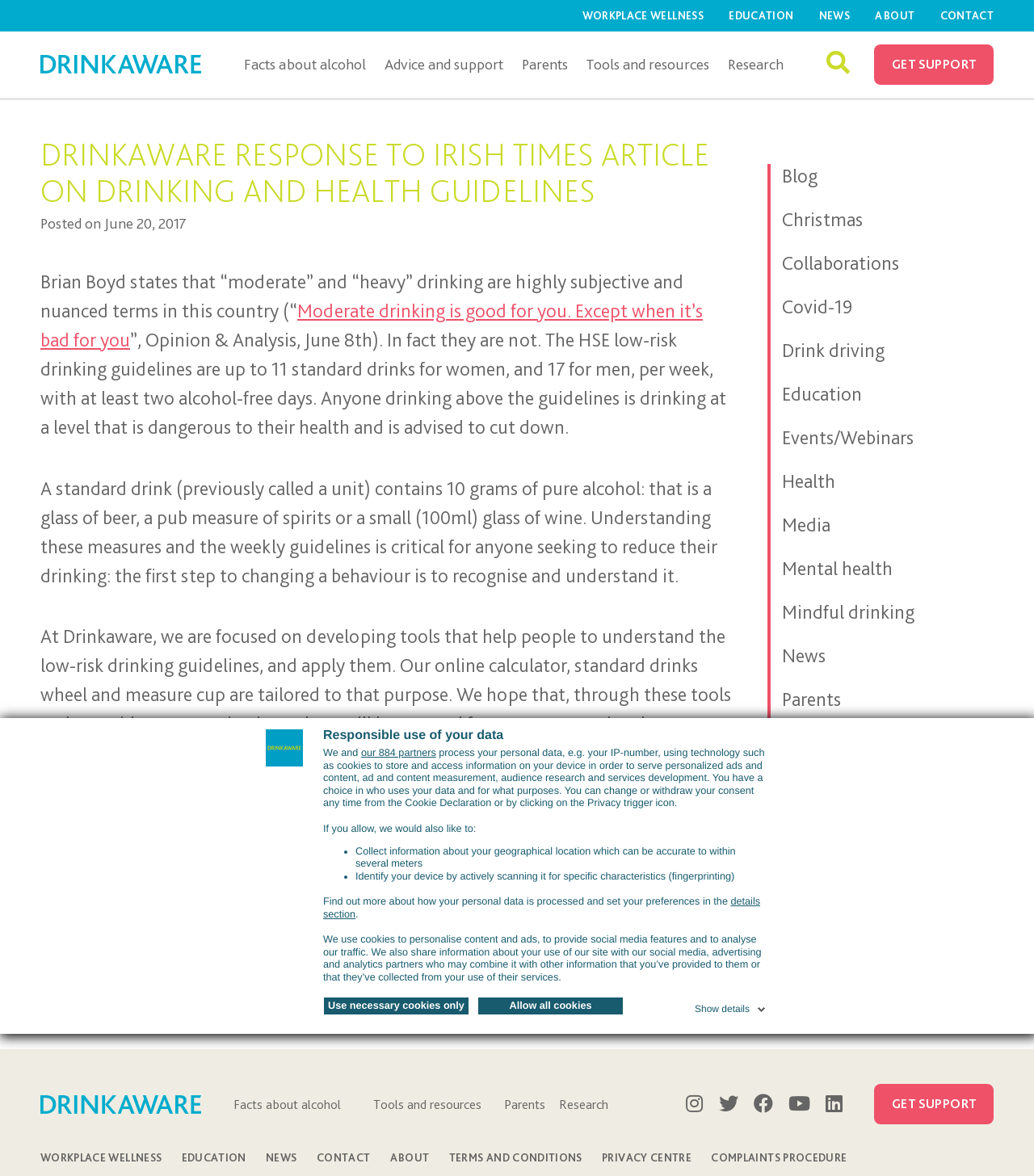Answer this question in one word or a short phrase: How many standard drinks are in a glass of beer?

One